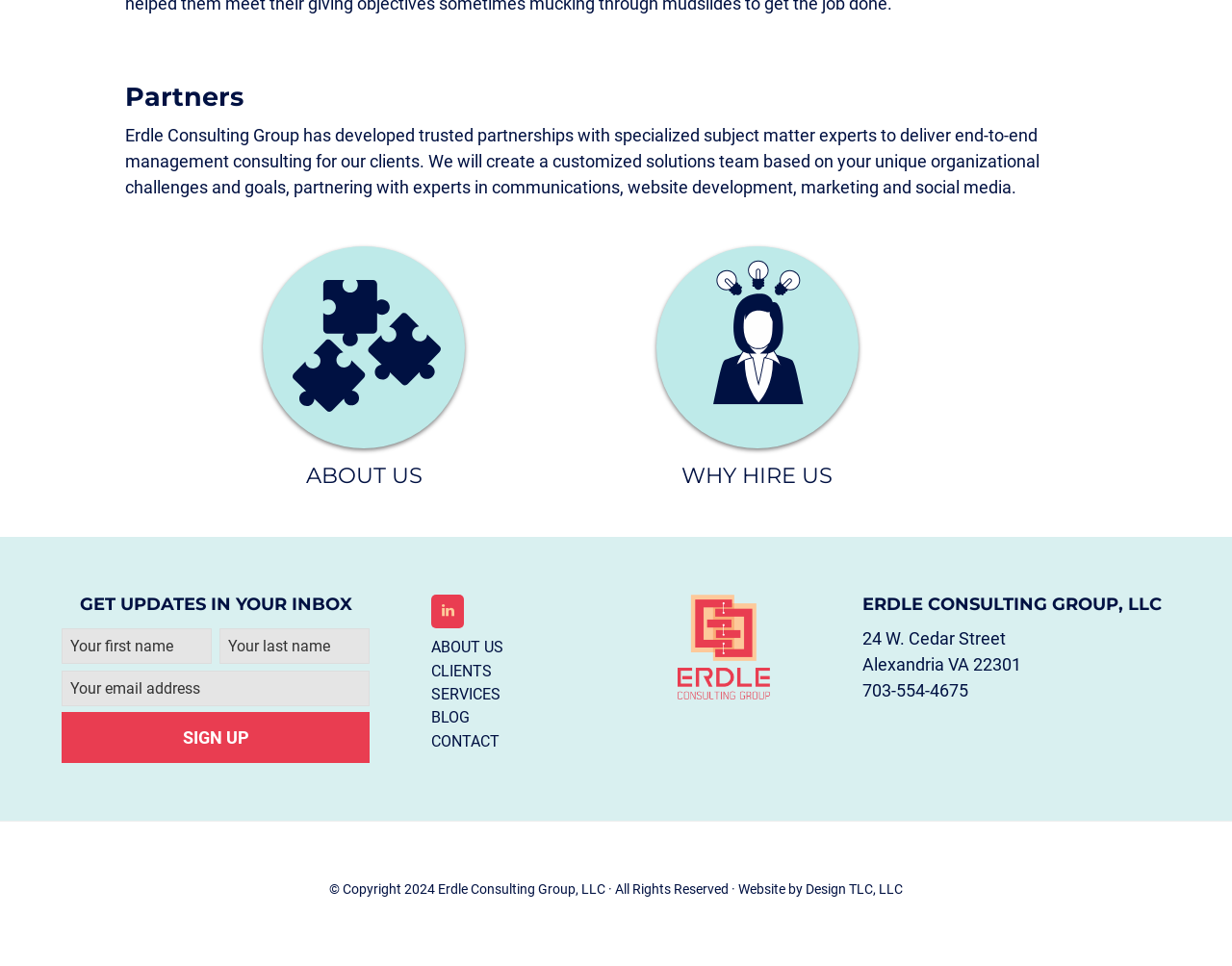Determine the bounding box coordinates for the HTML element described here: "ABOUT US".

[0.248, 0.479, 0.343, 0.506]